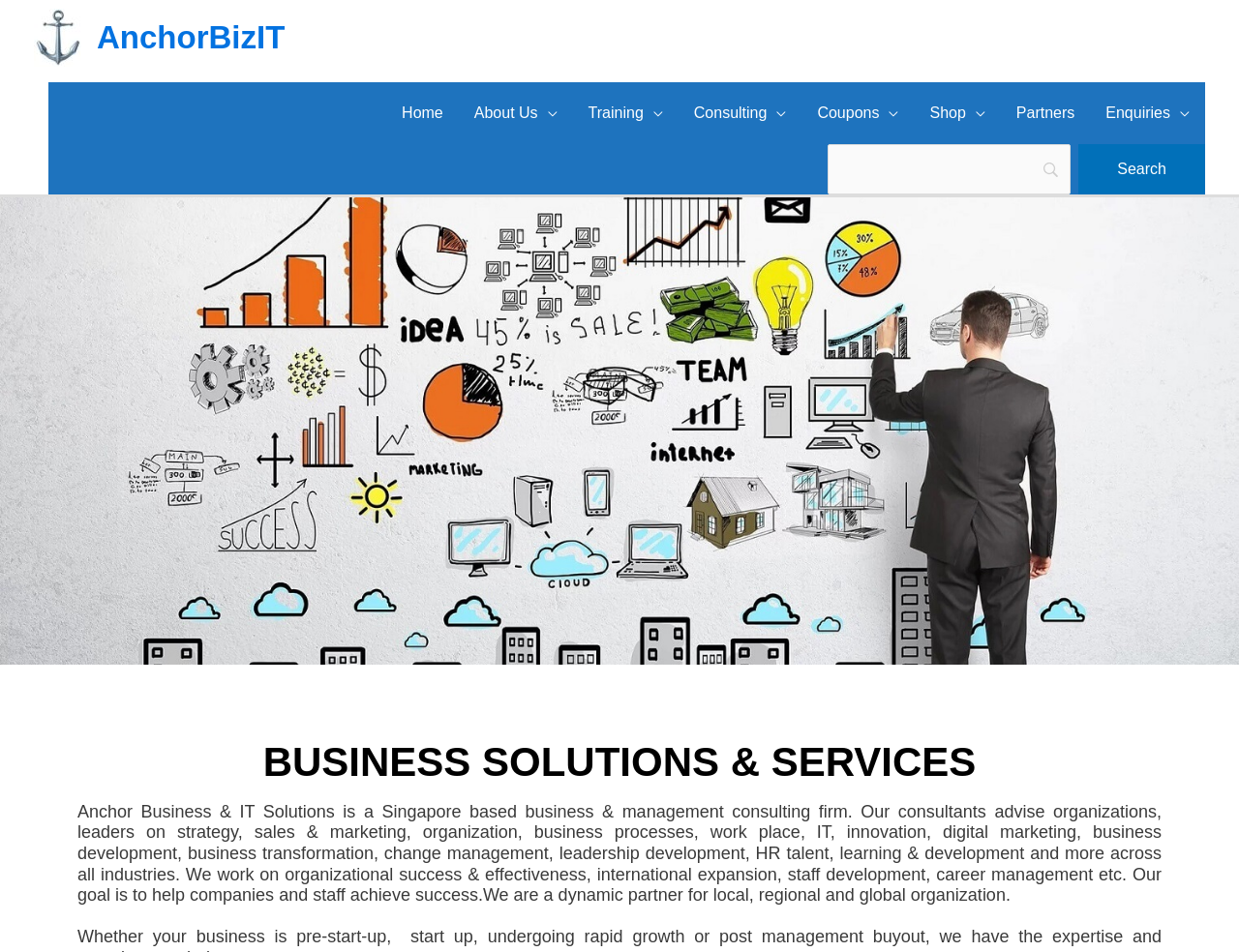Please find the bounding box coordinates of the element that must be clicked to perform the given instruction: "Visit the home page". The coordinates should be four float numbers from 0 to 1, i.e., [left, top, right, bottom].

[0.312, 0.086, 0.37, 0.151]